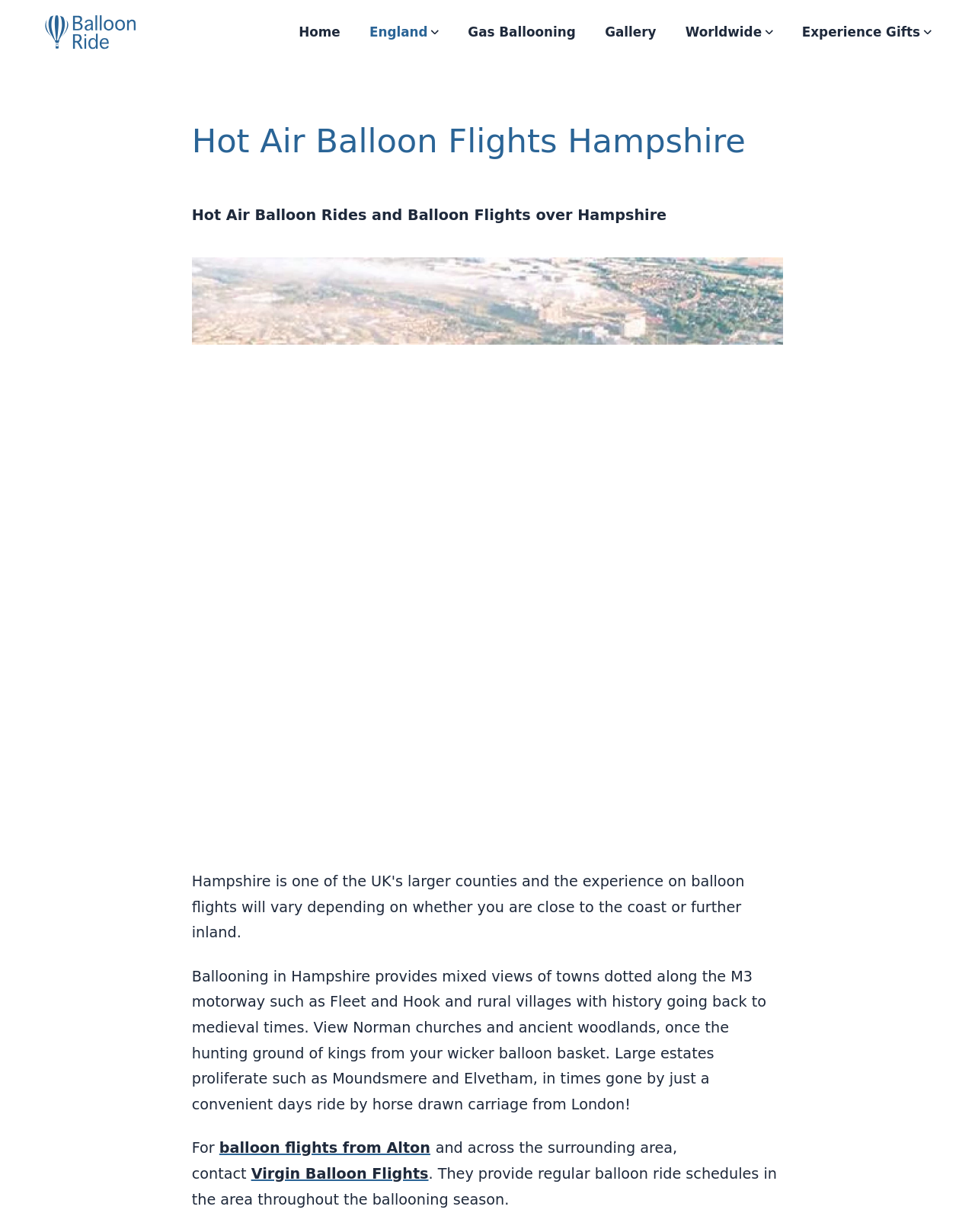What is the topic of the webpage?
Using the visual information from the image, give a one-word or short-phrase answer.

Hot Air Balloon Flights Hampshire